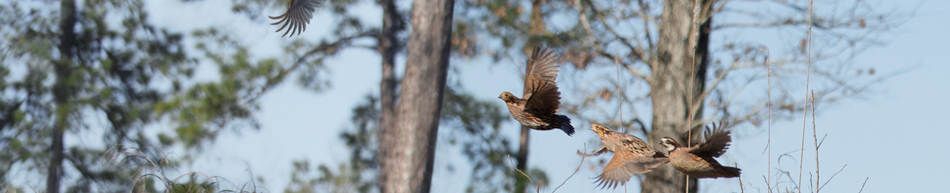What is the background of the image?
Using the image as a reference, give an elaborate response to the question.

The caption explicitly states that the birds are flying against a backdrop of tall trees, suggesting a natural environment with dense foliage.